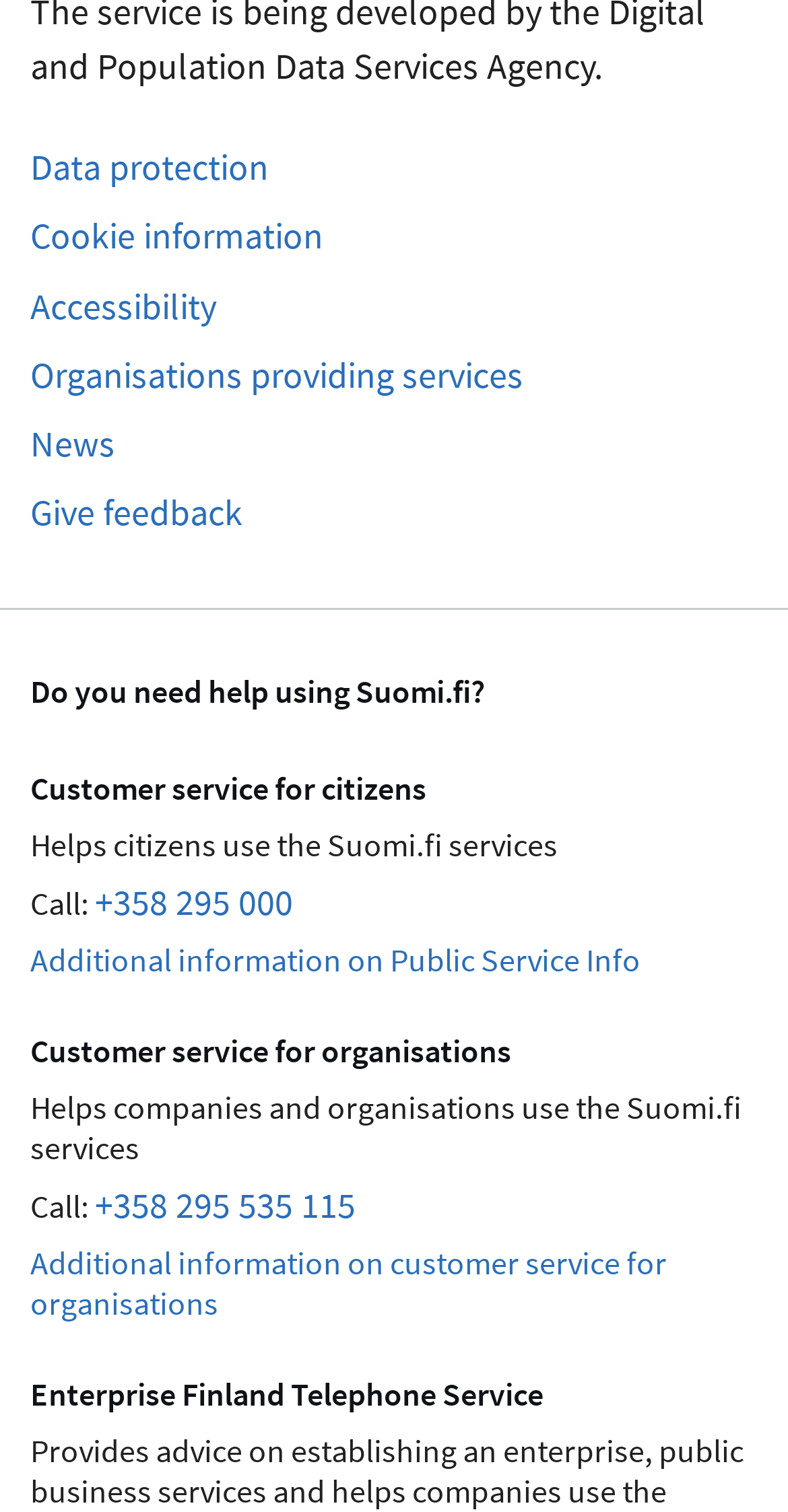What is the purpose of the customer service for organisations?
Please look at the screenshot and answer using one word or phrase.

Helps companies and organisations